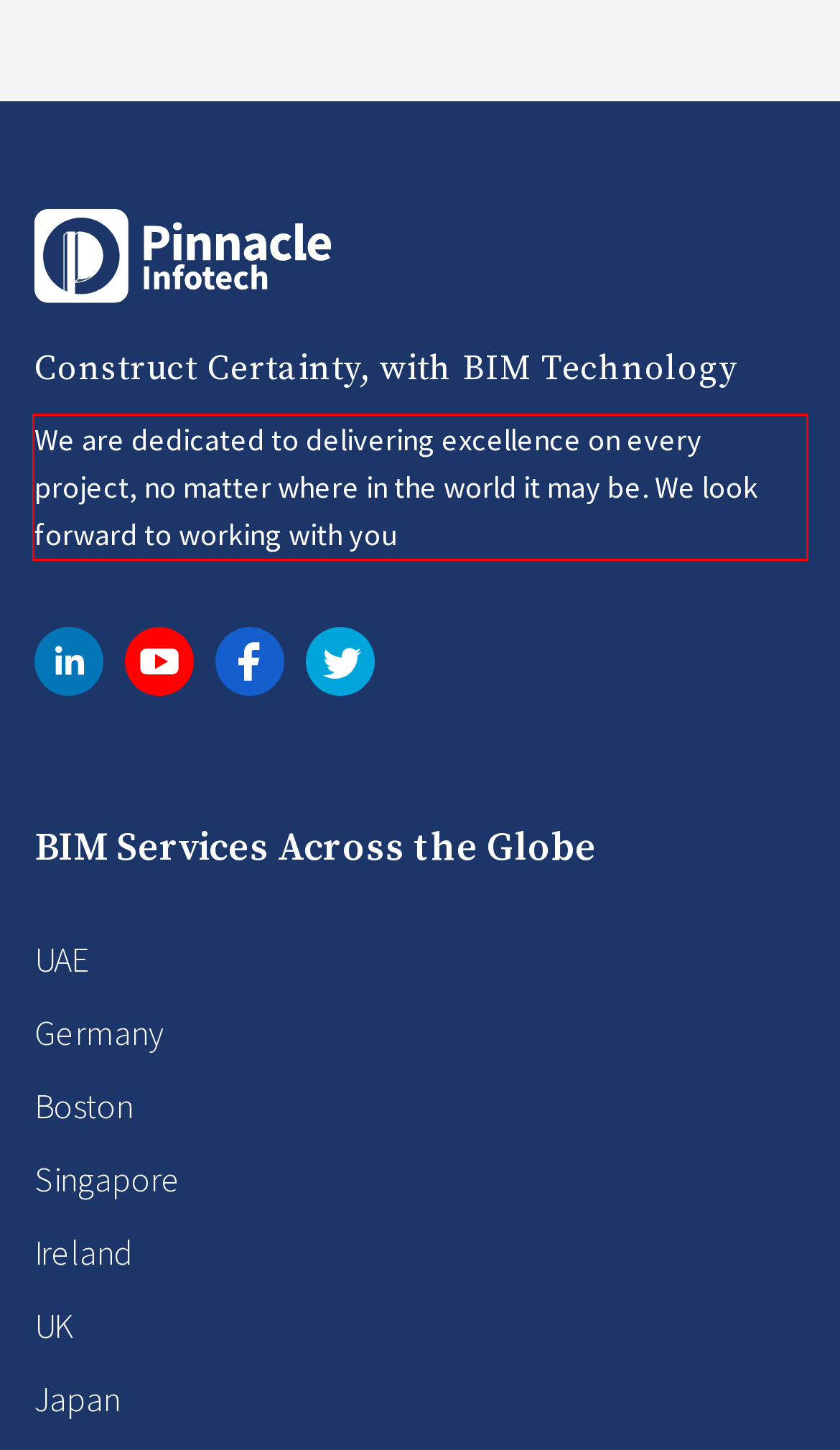Examine the webpage screenshot, find the red bounding box, and extract the text content within this marked area.

We are dedicated to delivering excellence on every project, no matter where in the world it may be. We look forward to working with you